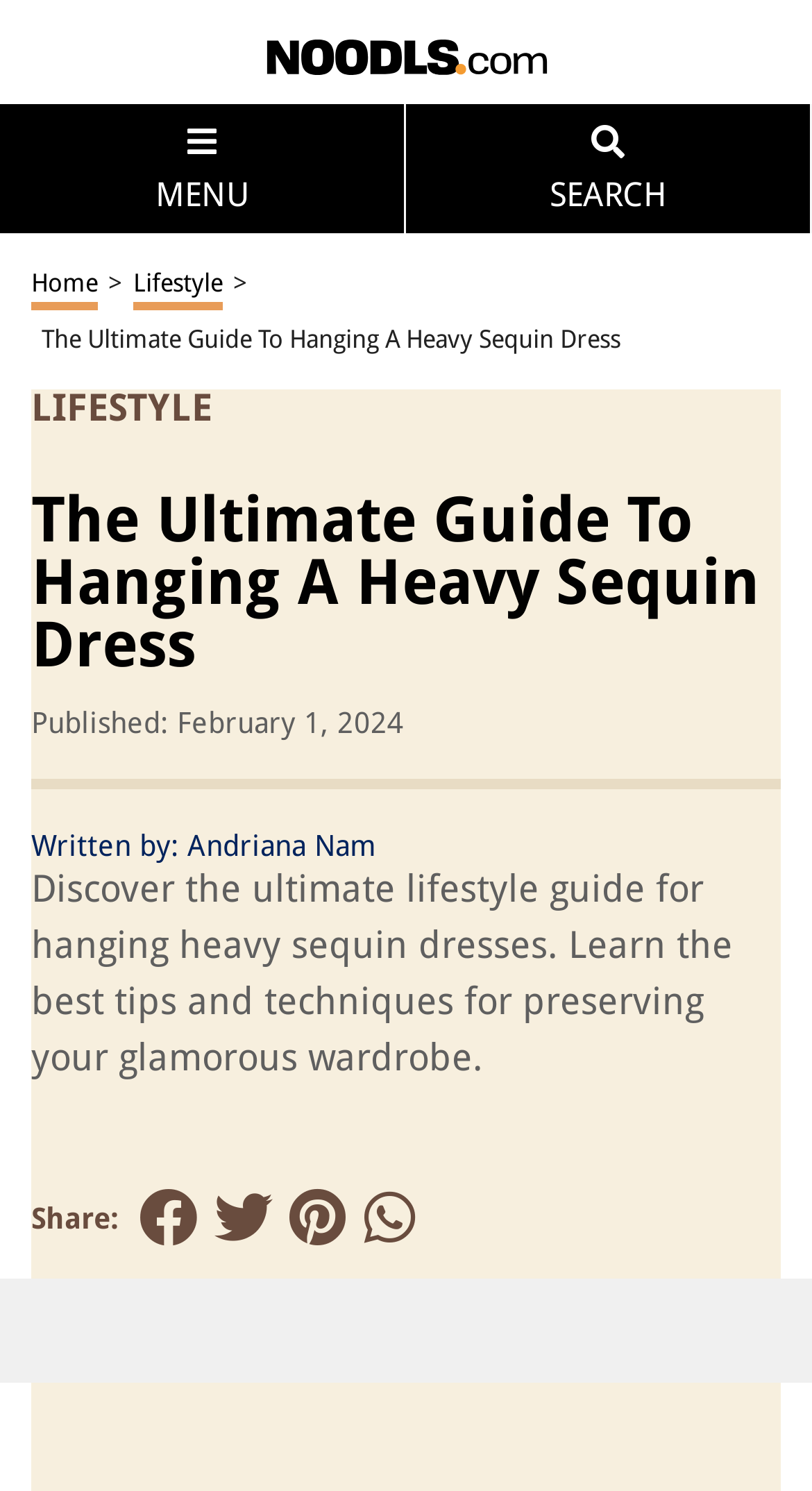Given the description Home, predict the bounding box coordinates of the UI element. Ensure the coordinates are in the format (top-left x, top-left y, bottom-right x, bottom-right y) and all values are between 0 and 1.

[0.038, 0.177, 0.121, 0.208]